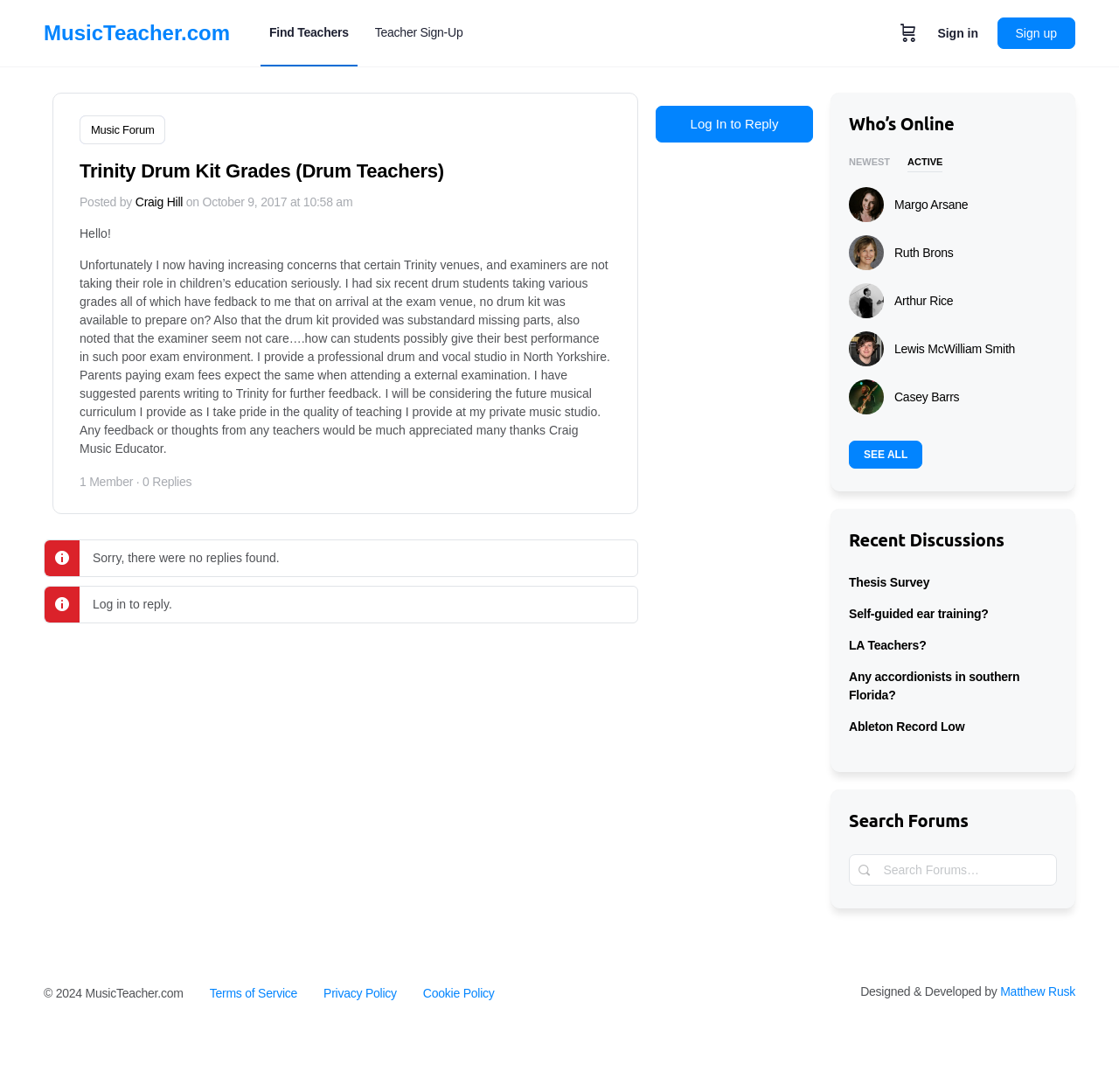Identify the coordinates of the bounding box for the element described below: "Contact". Return the coordinates as four float numbers between 0 and 1: [left, top, right, bottom].

None